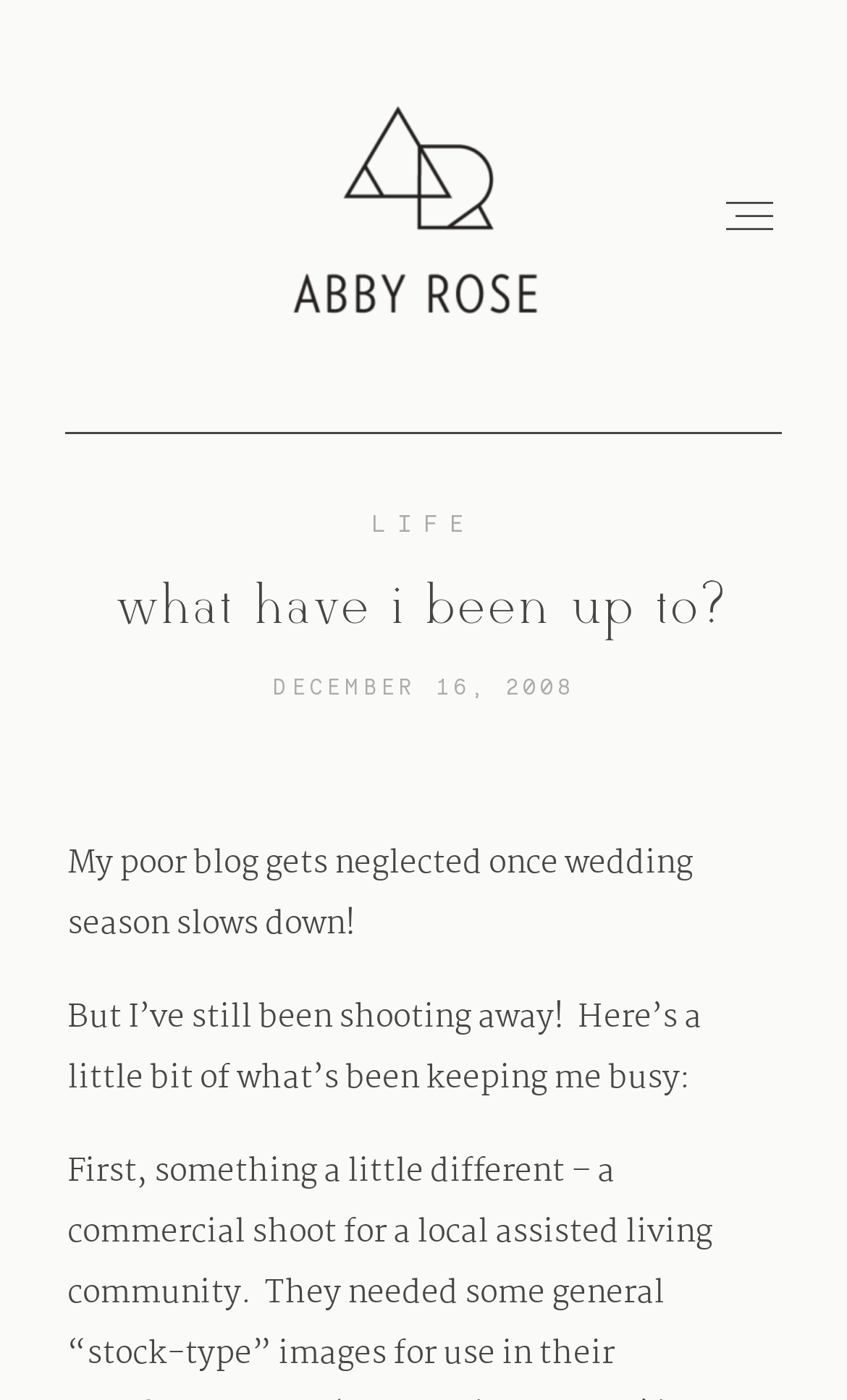Based on the provided description, "Abby", find the bounding box of the corresponding UI element in the screenshot.

[0.079, 0.626, 0.921, 0.712]